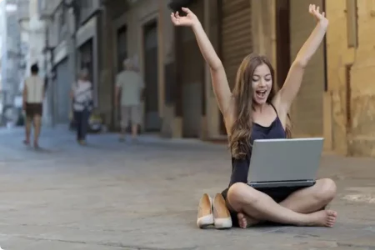Use a single word or phrase to answer the question:
What is the woman wearing?

Black outfit